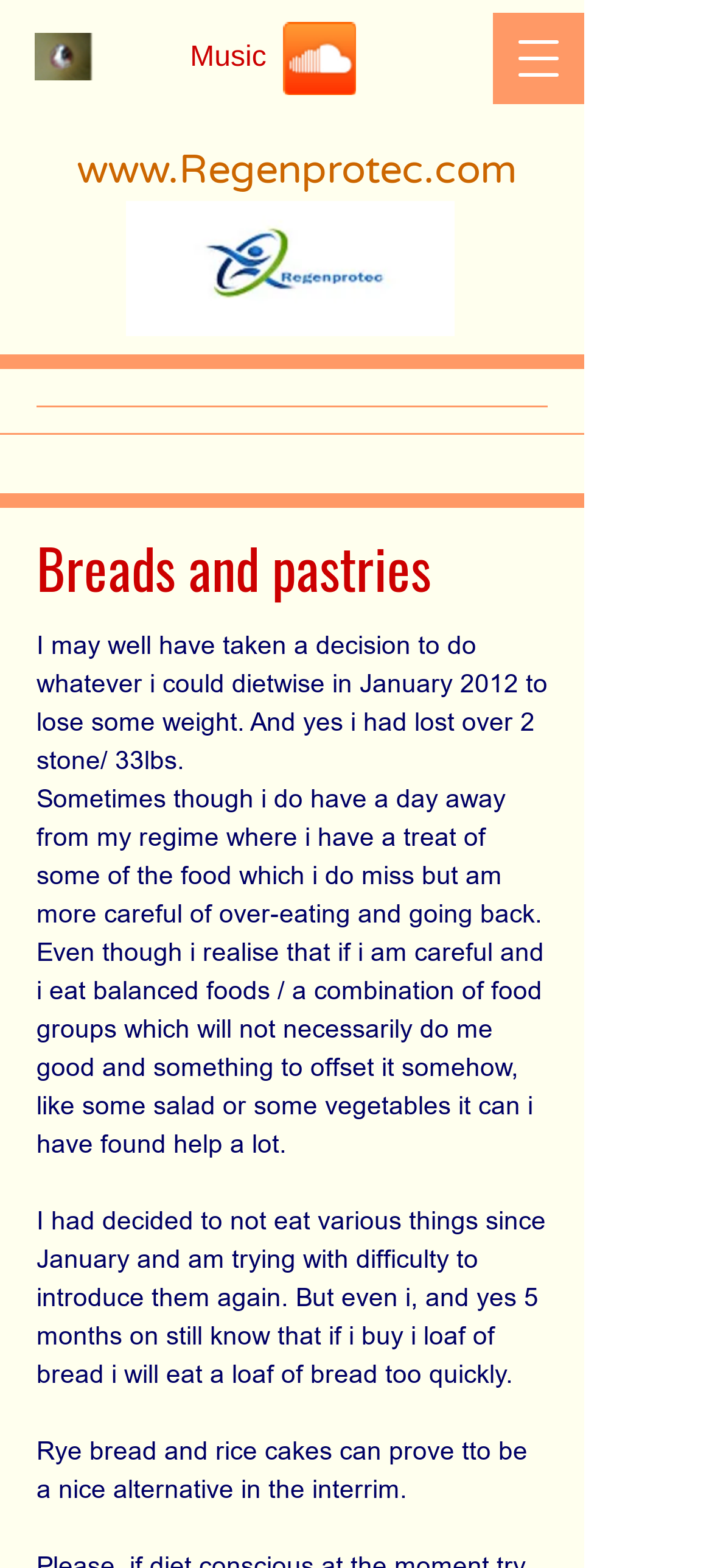Extract the bounding box coordinates of the UI element described: "www.Regenprotec.com". Provide the coordinates in the format [left, top, right, bottom] with values ranging from 0 to 1.

[0.092, 0.086, 0.726, 0.123]